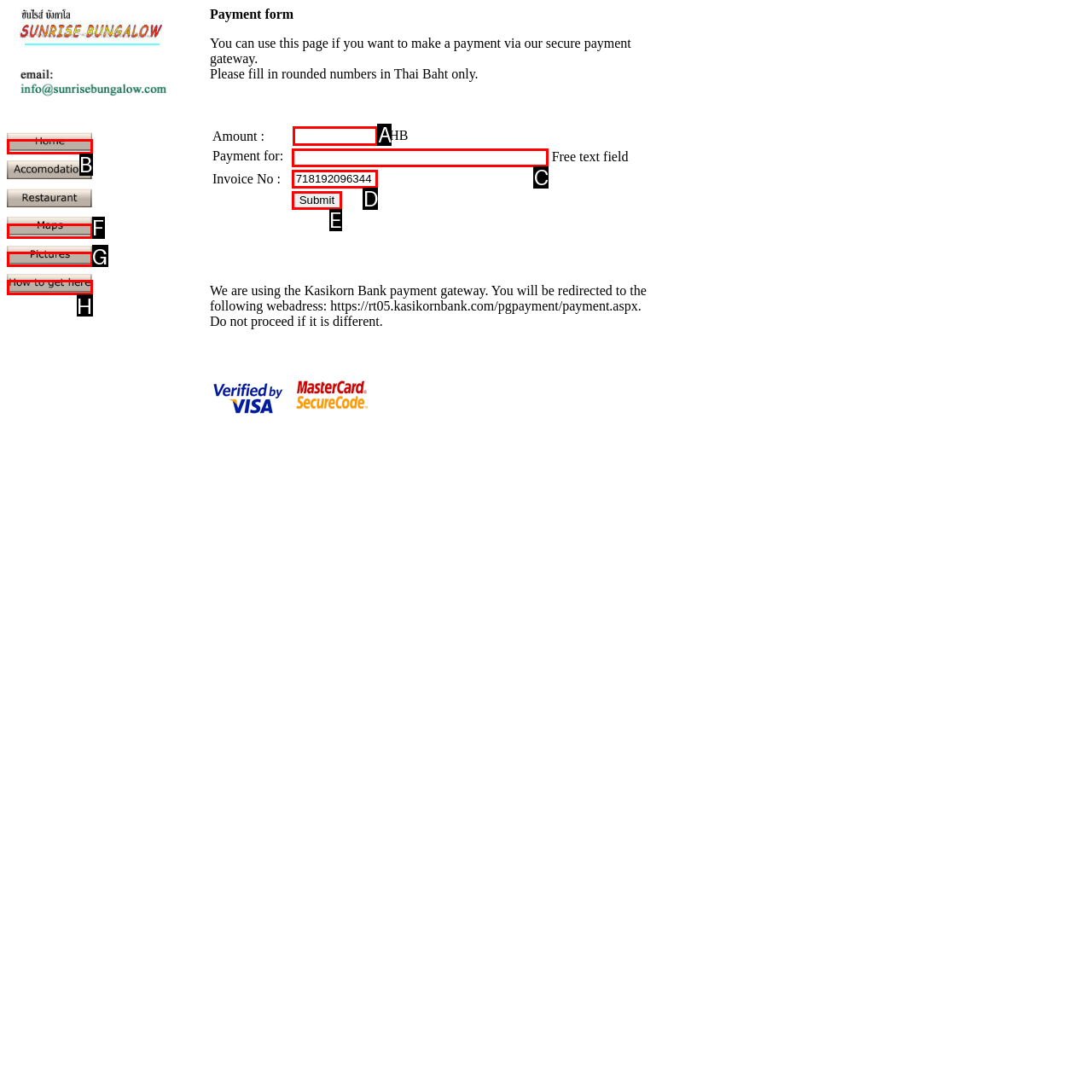From the given options, indicate the letter that corresponds to the action needed to complete this task: Enter payment amount. Respond with only the letter.

A